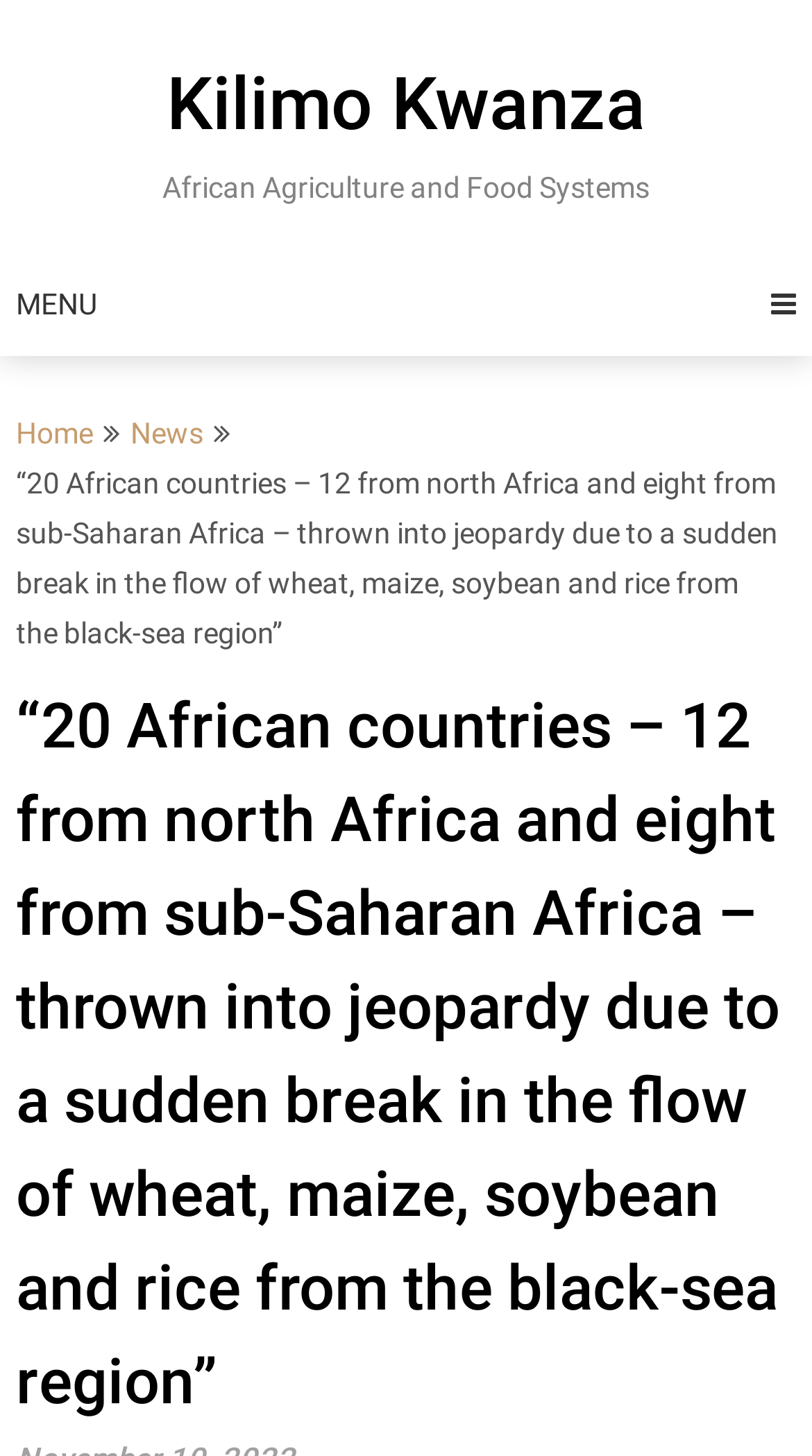Generate an in-depth caption that captures all aspects of the webpage.

The webpage appears to be a news article or blog post focused on African agriculture and food systems. At the top, there is a heading that reads "Kilimo Kwanza" and a link with the same text, taking up most of the width of the page. Below this, there is a static text element that reads "African Agriculture and Food Systems", which is centered and spans about 60% of the page's width.

To the left of the page, there is a menu section with a link that says "MENU" accompanied by an icon. Below this, there are two more links, "Home" and "News", which are aligned to the left and take up about 10% of the page's width.

The main content of the page is a large block of text that spans about 95% of the page's width. This text is a summary of the article, which discusses how 20 African countries are affected by a sudden break in the flow of wheat, maize, soybean, and rice from the Black Sea region. This text is divided into two sections, with the first part being a static text element and the second part being a heading element that takes up the majority of the page's height.

Overall, the webpage has a simple layout with a clear focus on the main article content, accompanied by a menu section and some headings that provide context.